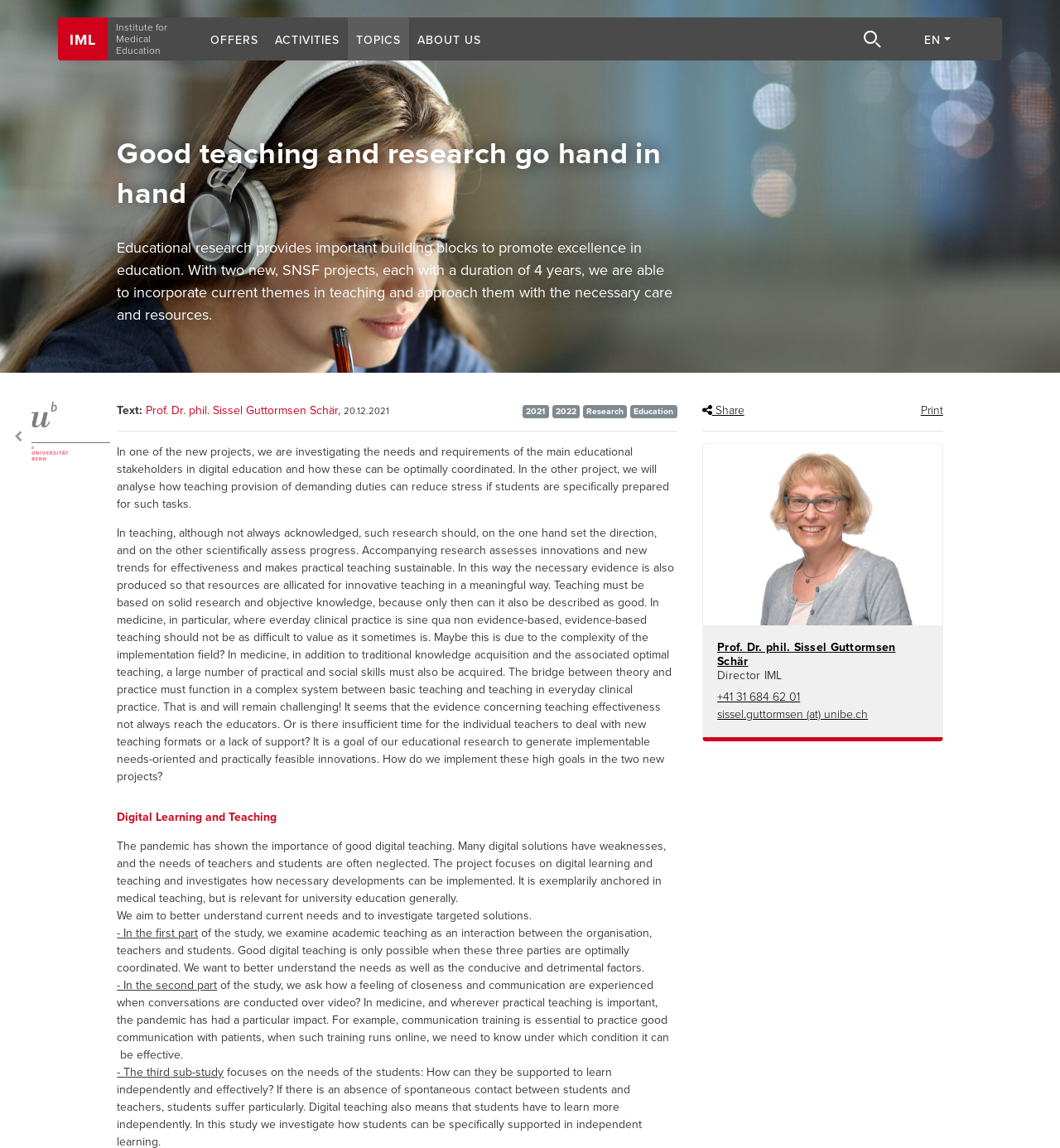Pinpoint the bounding box coordinates of the element that must be clicked to accomplish the following instruction: "Share the content". The coordinates should be in the format of four float numbers between 0 and 1, i.e., [left, top, right, bottom].

[0.662, 0.351, 0.702, 0.364]